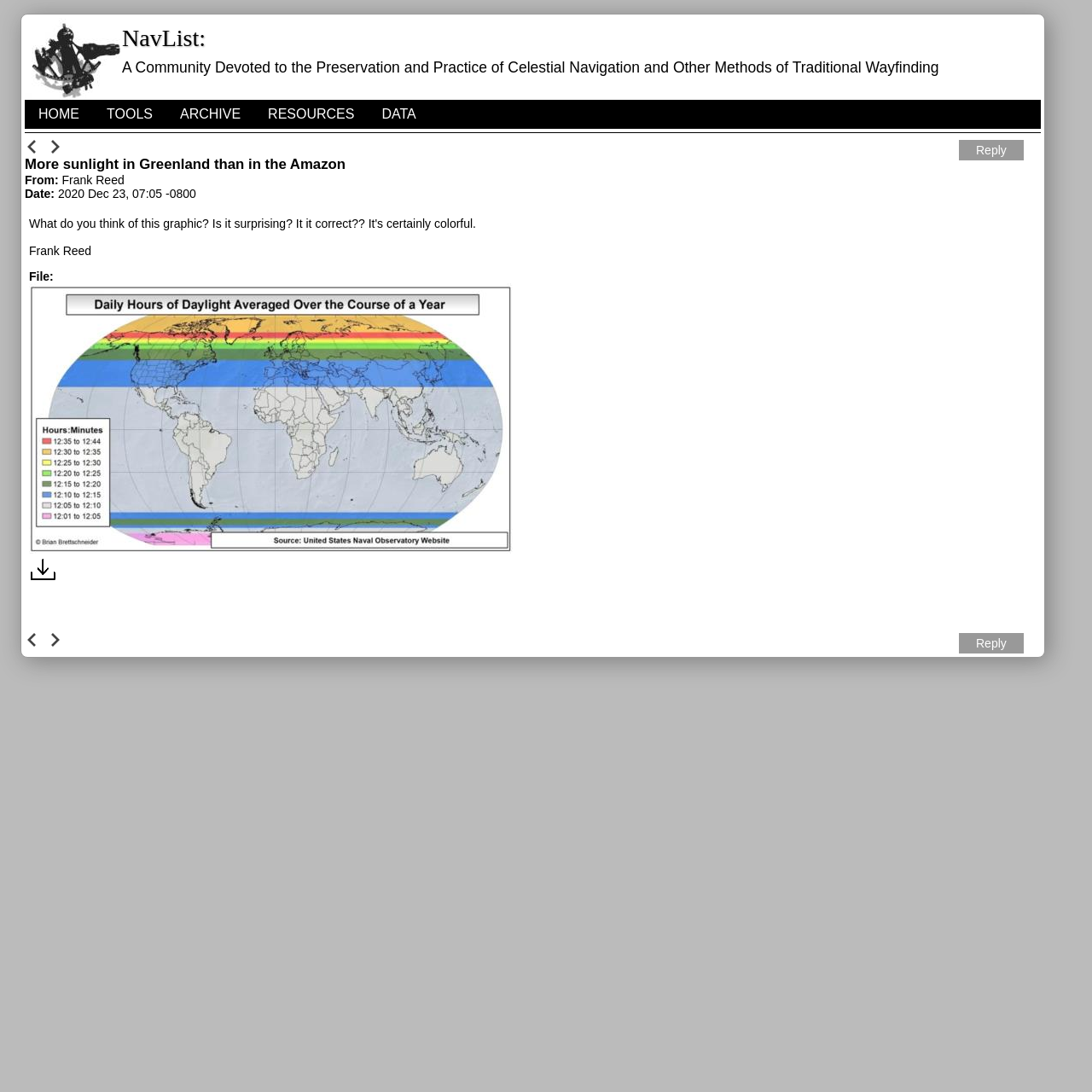Please locate the bounding box coordinates of the element that should be clicked to complete the given instruction: "Enlarge the image".

[0.027, 0.497, 0.47, 0.509]